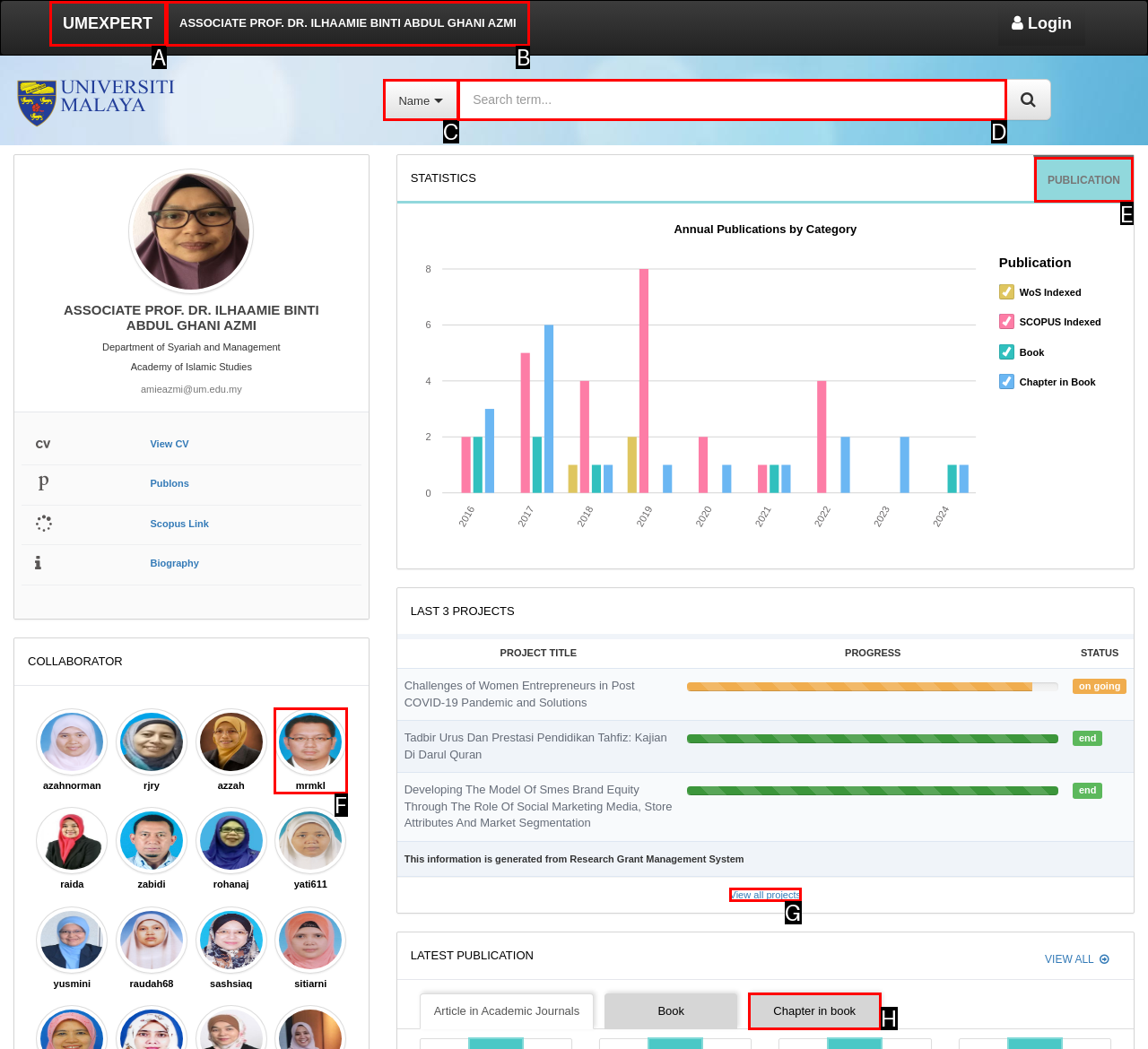For the task: View publications, identify the HTML element to click.
Provide the letter corresponding to the right choice from the given options.

E